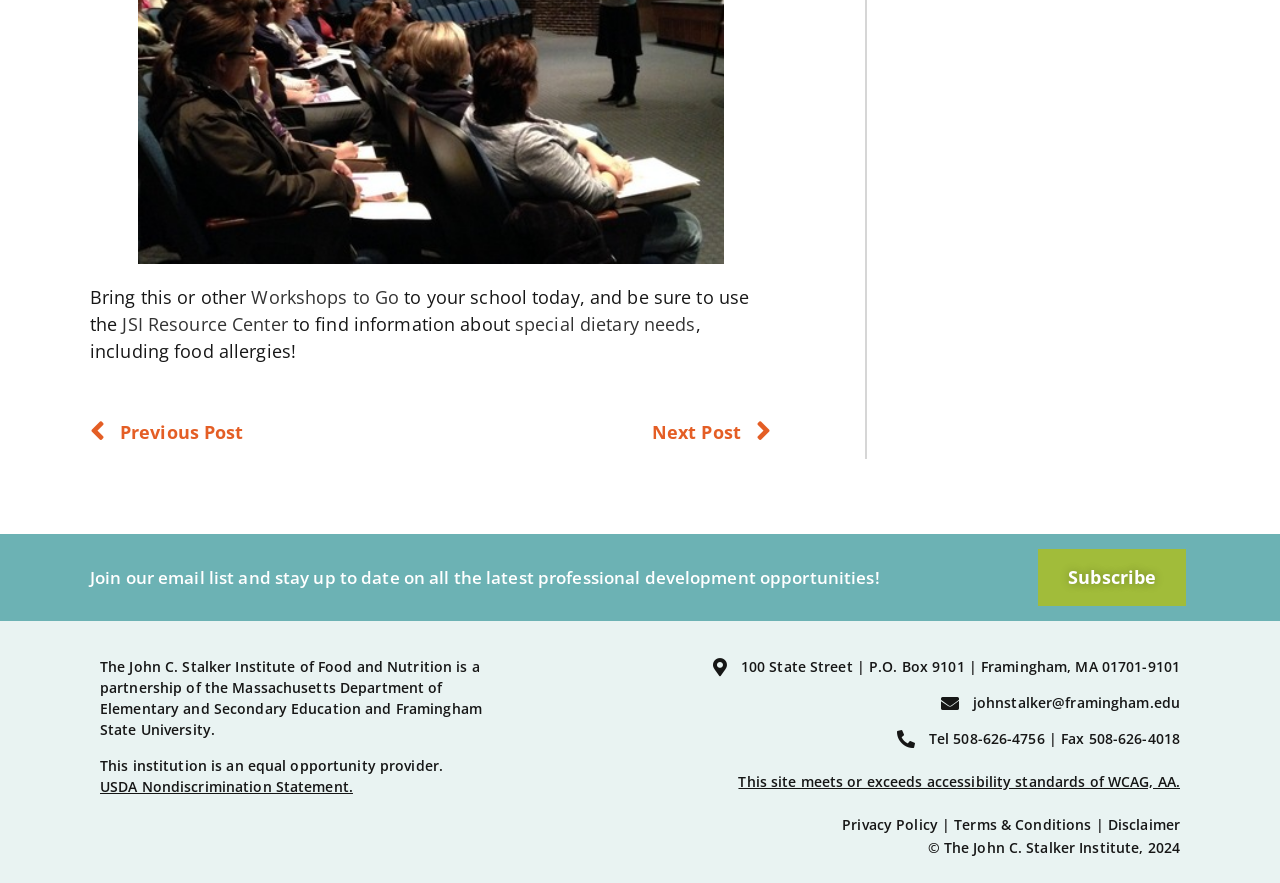What is the purpose of the 'Workshops to Go' link?
Analyze the image and deliver a detailed answer to the question.

I inferred the answer by looking at the text 'Bring this or other Workshops to Go to your school today...' which is located near the top of the webpage.